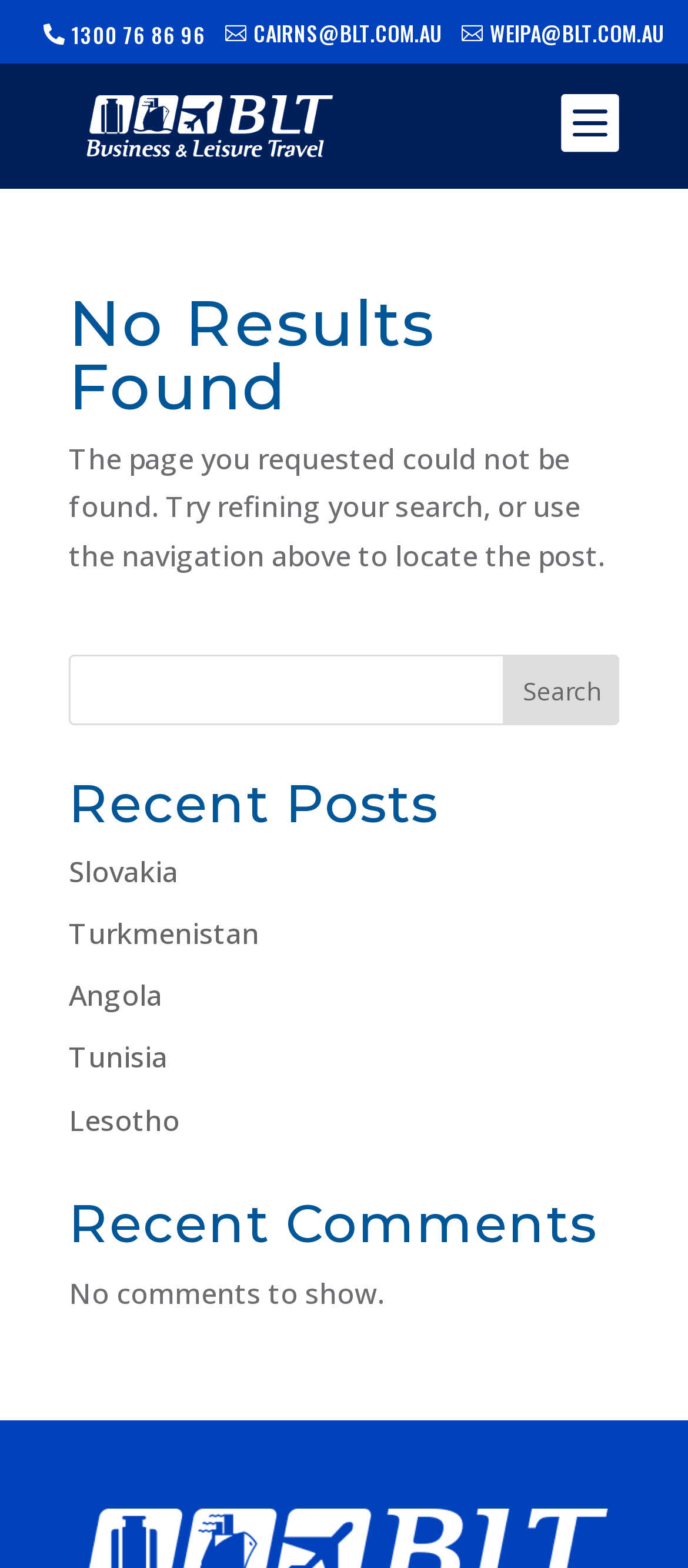Are there any comments shown?
Please look at the screenshot and answer using one word or phrase.

No